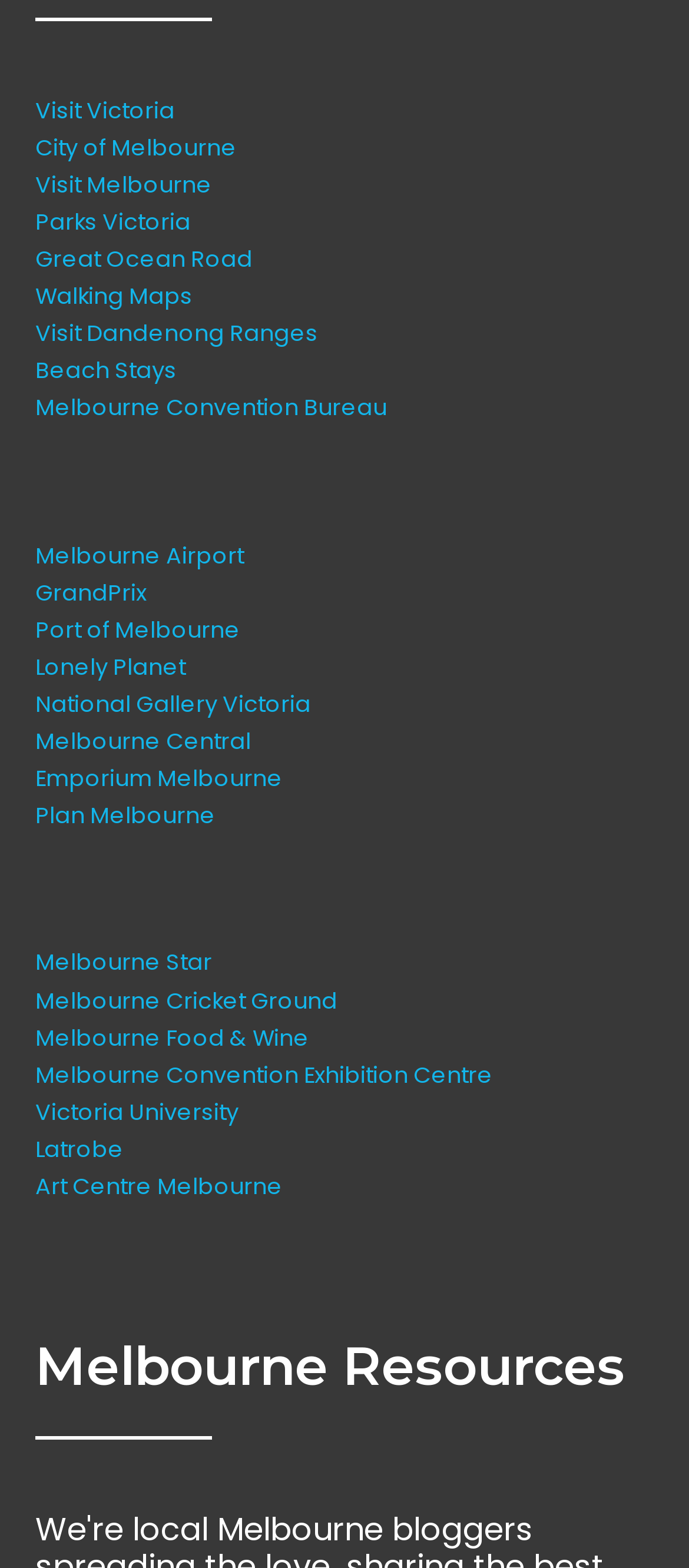Please give a concise answer to this question using a single word or phrase: 
What is the first link on the webpage?

Visit Victoria